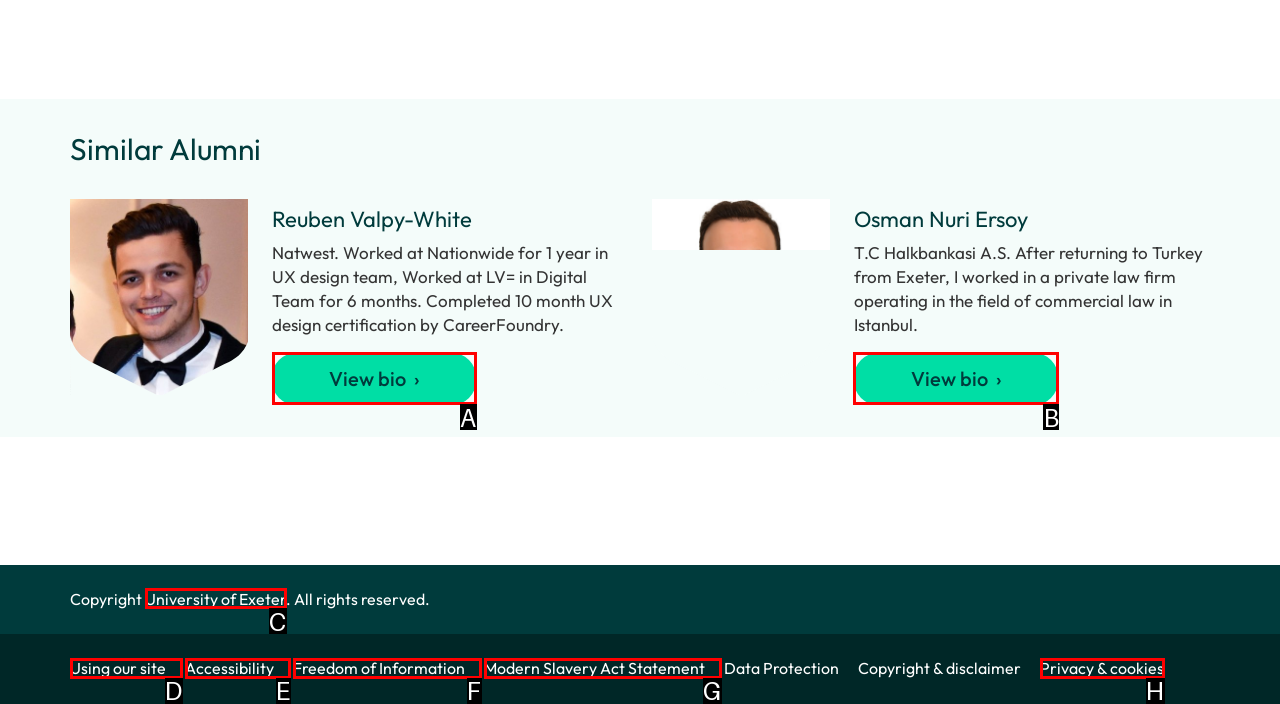Among the marked elements in the screenshot, which letter corresponds to the UI element needed for the task: View Osman Nuri Ersoy's bio?

B